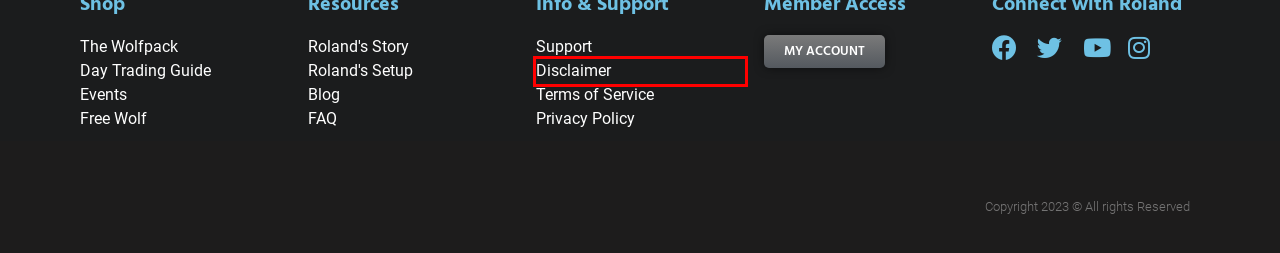You are presented with a screenshot of a webpage containing a red bounding box around an element. Determine which webpage description best describes the new webpage after clicking on the highlighted element. Here are the candidates:
A. Bootcamps - Wolf Trades
B. Free Wolf - Wolf Trades
C. Disclaimer - Wolf Trades
D. Privacy Policy - Wolf Trades
E. Wolfpack - Wolf Trades
F. Wolf Trading - A Day Trading Guide - Wolf Trades
G. Wolfpack Shop
 – Wolfpack Store
H. Login - Wolf Trades

C